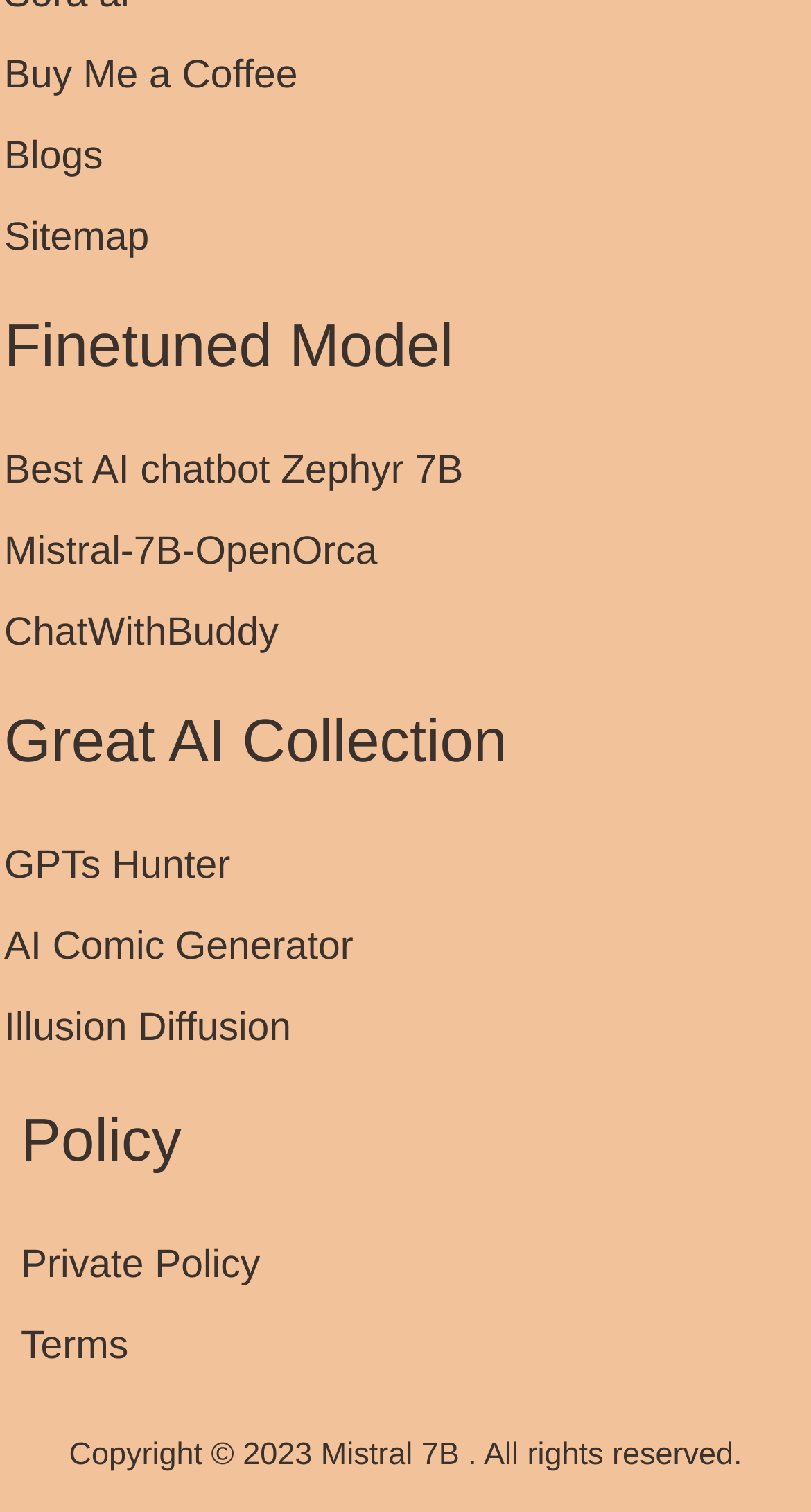Please identify the bounding box coordinates of the element on the webpage that should be clicked to follow this instruction: "Explore the Sitemap". The bounding box coordinates should be given as four float numbers between 0 and 1, formatted as [left, top, right, bottom].

[0.005, 0.143, 0.184, 0.172]